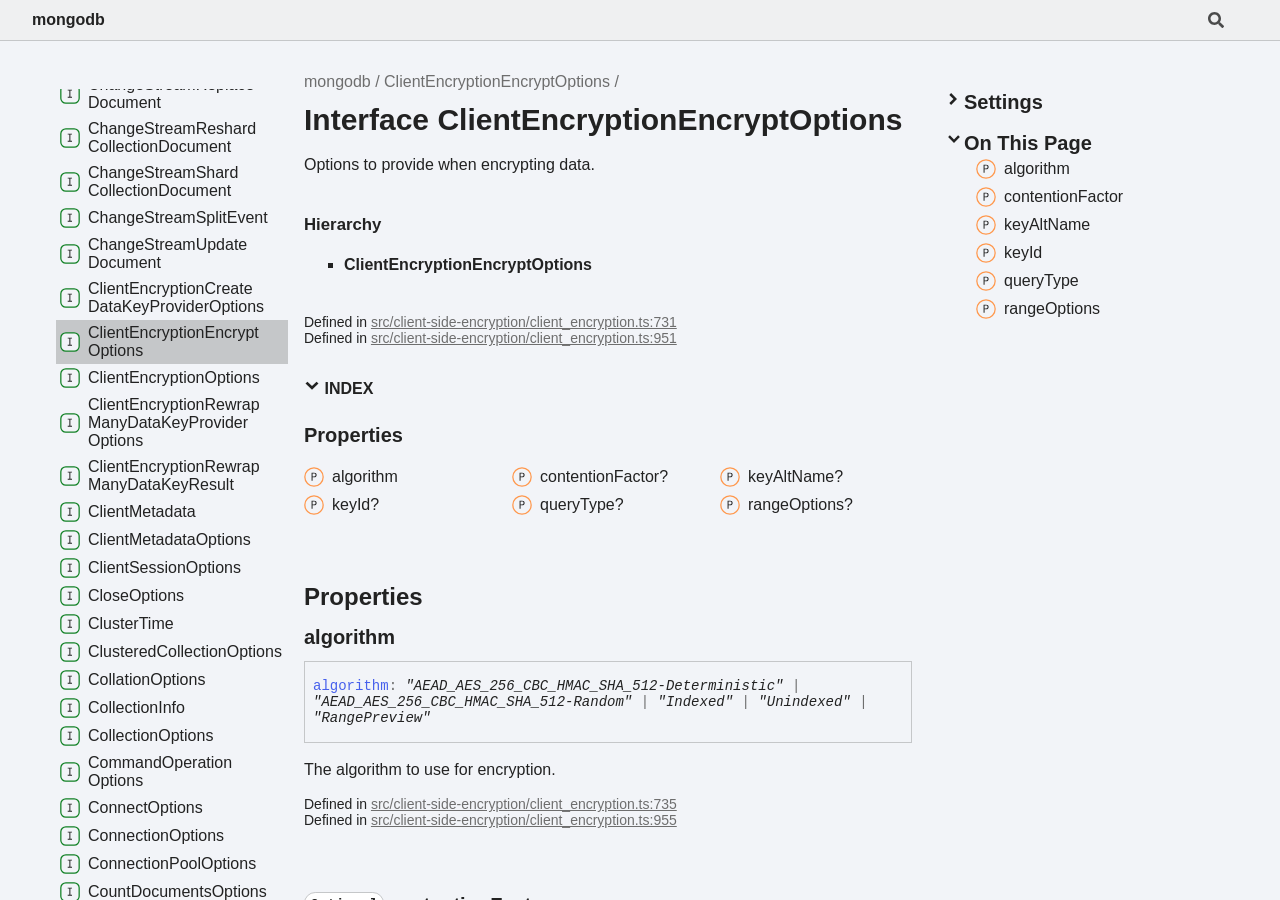Illustrate the webpage's structure and main components comprehensively.

This webpage appears to be a documentation page for MongoDB, specifically focusing on the `ClientEncryptionEncryptOptions` interface. 

At the top of the page, there is a MongoDB logo image and a link to the MongoDB homepage. Below this, there is a heading that reads "Interface ClientEncryptionEncryptOptions" followed by a brief description of the options to provide when encrypting data.

The page is divided into several sections, including "Hierarchy", "Properties", and "algorithm Permalink". The "Hierarchy" section displays a list of items, including "ClientEncryptionEncryptOptions", with a disclosure triangle that can be expanded to reveal more information.

The "Properties" section lists several properties, including "algorithm", "contention Factor", "key Alt Name", "key Id", "query Type", and "range Options", each with a corresponding link and a small icon. 

There are also several other sections and links on the page, including "Settings", "On This Page", and links to other related topics such as "Change Stream Rename Document" and "Client Encryption Create Data Key Provider Options". 

Throughout the page, there are various images, including icons and logos, that accompany the text and links.